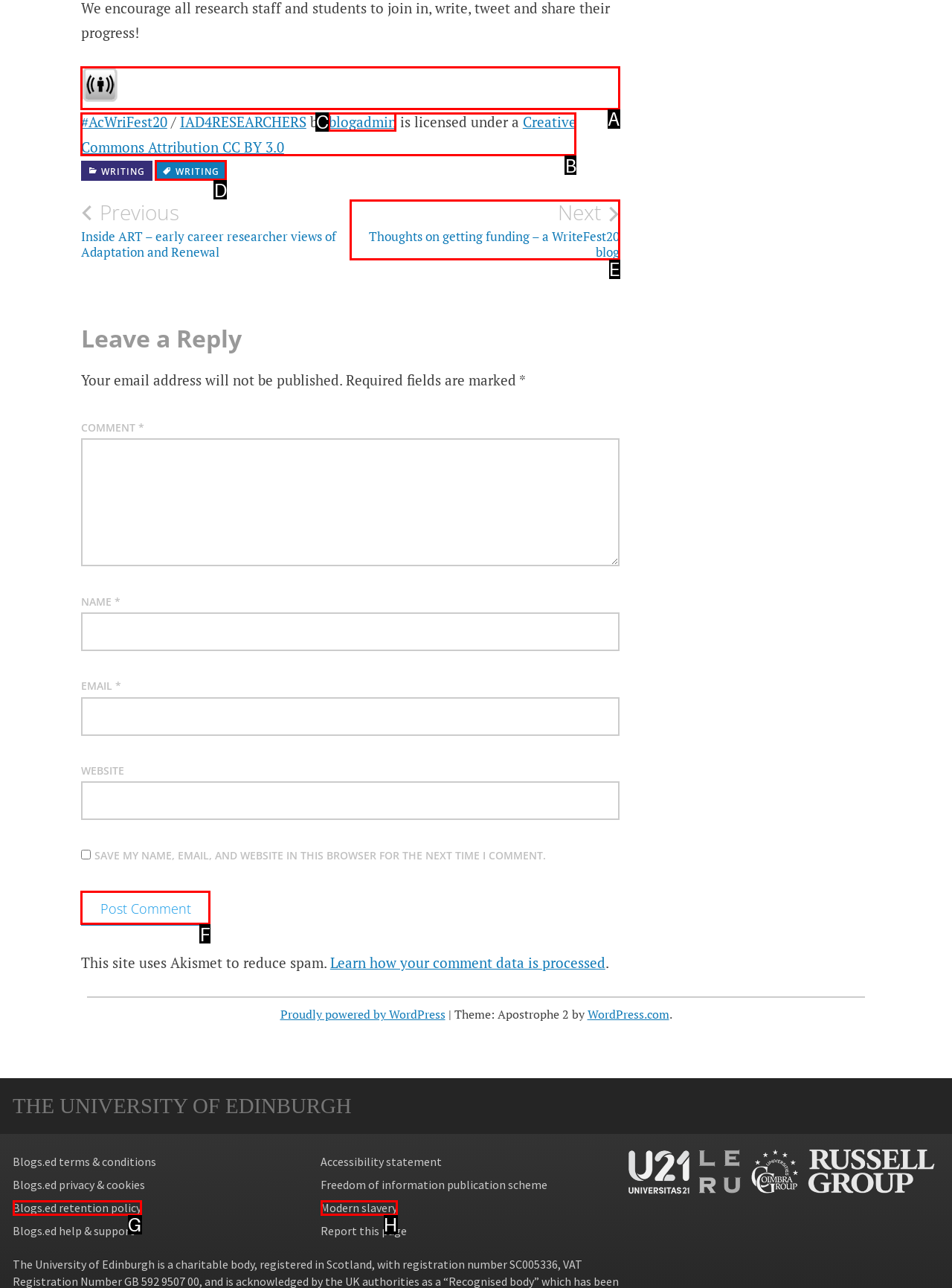Select the letter of the element you need to click to complete this task: Search for something
Answer using the letter from the specified choices.

None